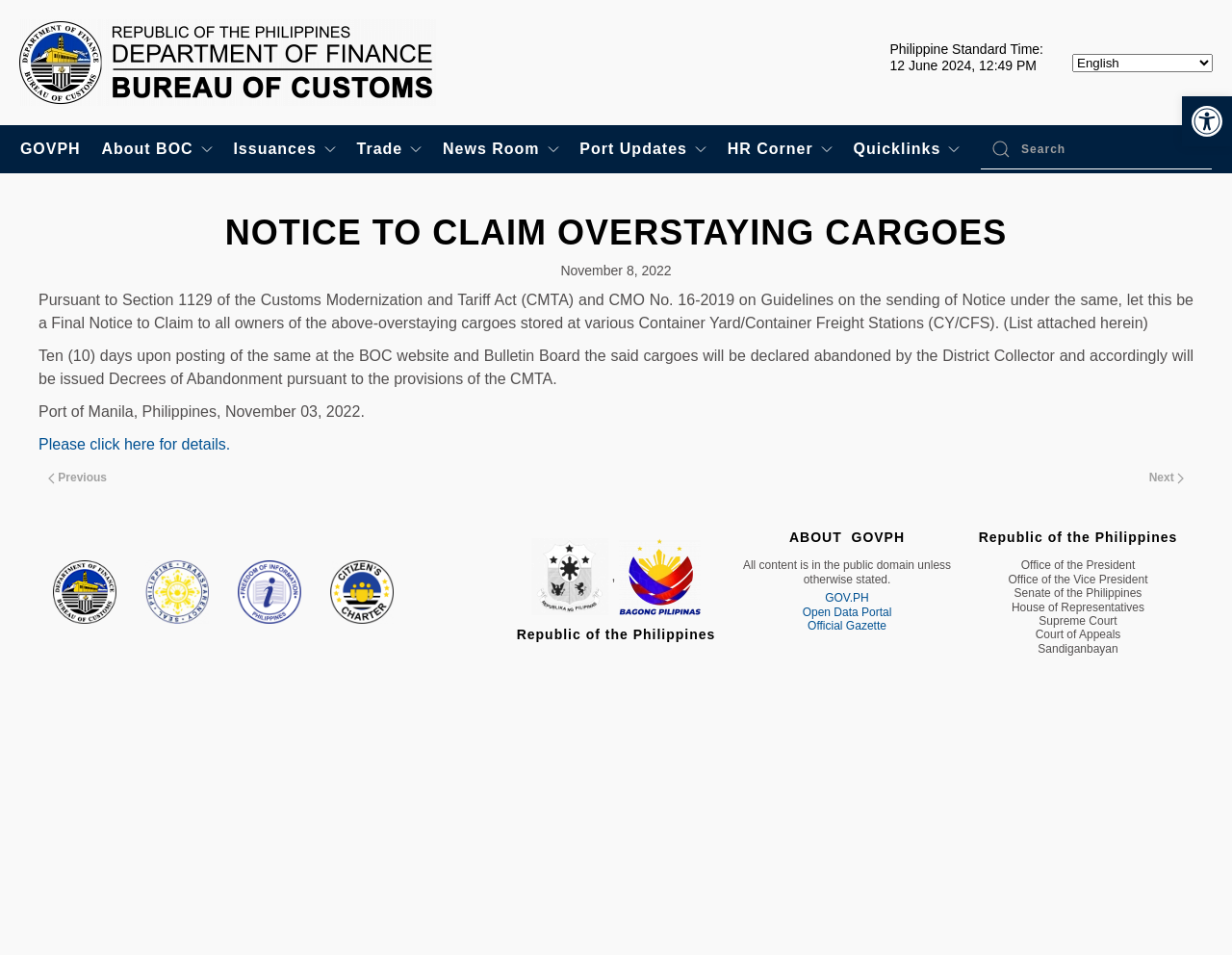How many days do owners have to claim their cargoes?
Observe the image and answer the question with a one-word or short phrase response.

Ten days